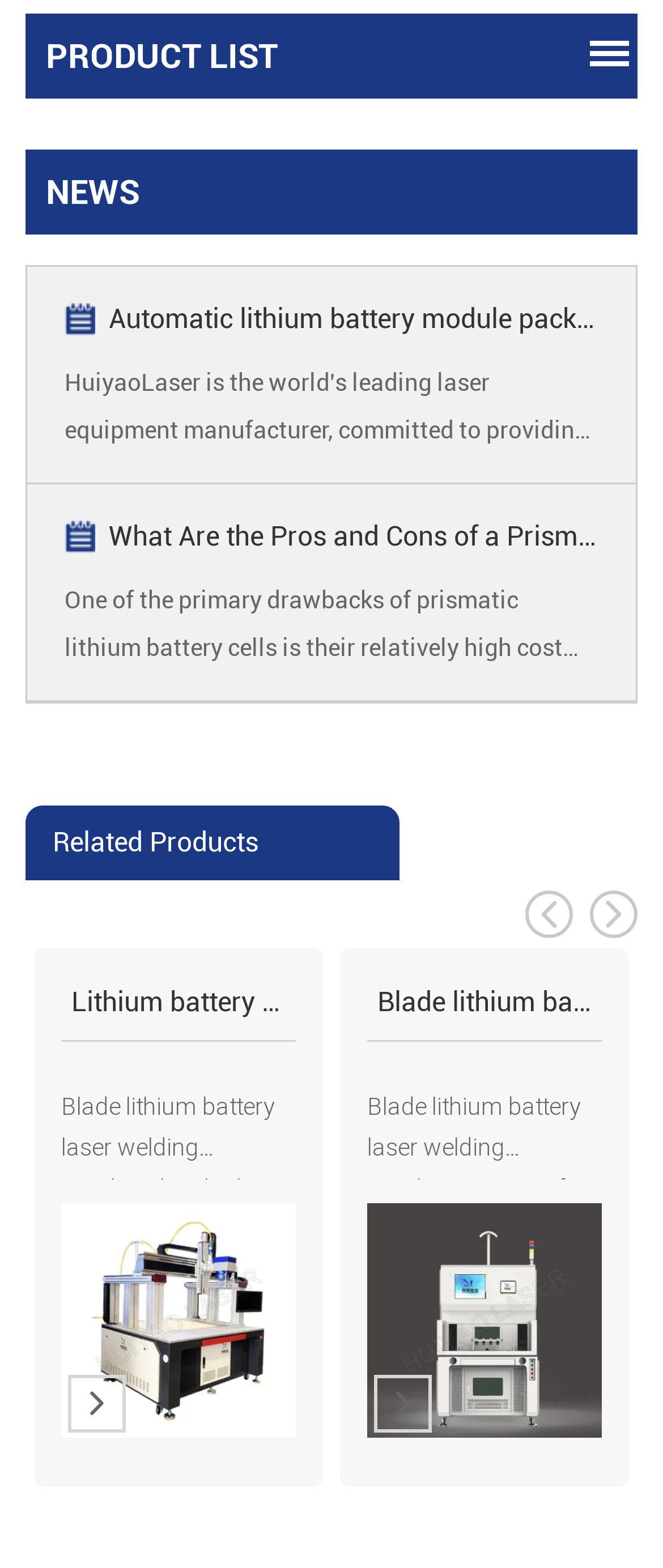Answer the question below in one word or phrase:
What is the purpose of the 'Next slide' button?

To navigate to the next slide